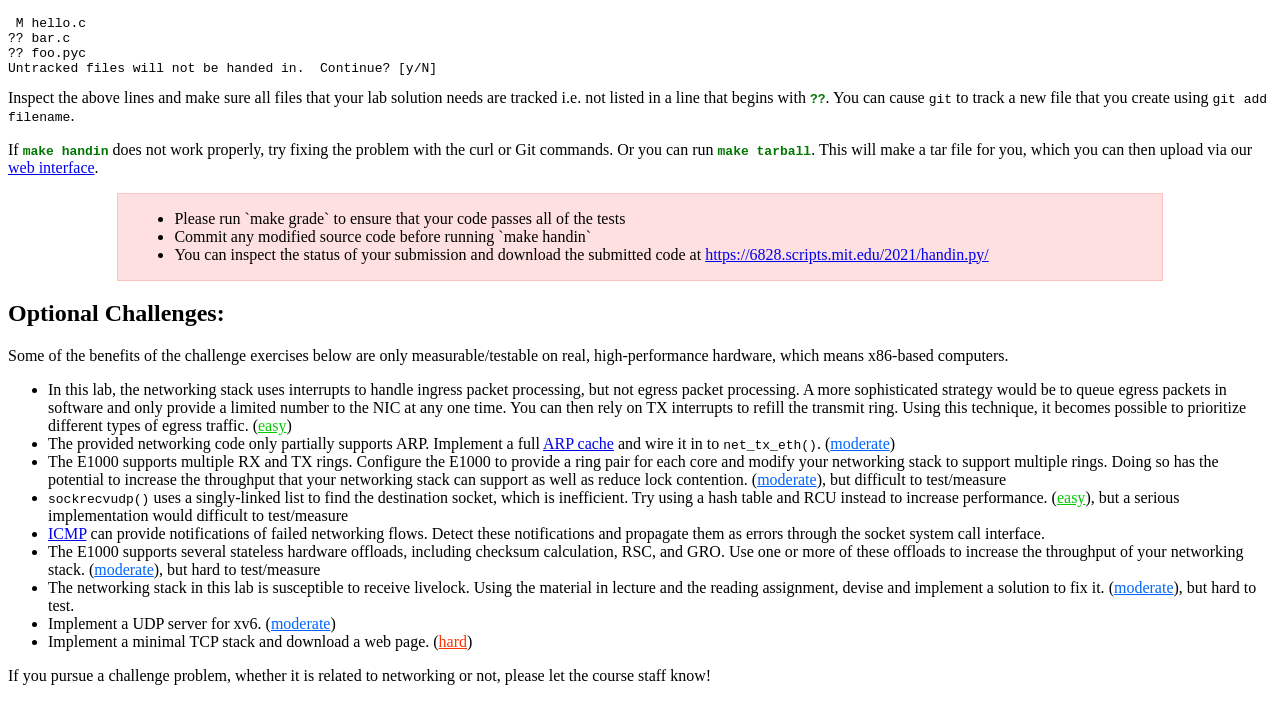Determine the bounding box coordinates of the clickable region to follow the instruction: "Click the 'easy' link".

[0.202, 0.595, 0.224, 0.62]